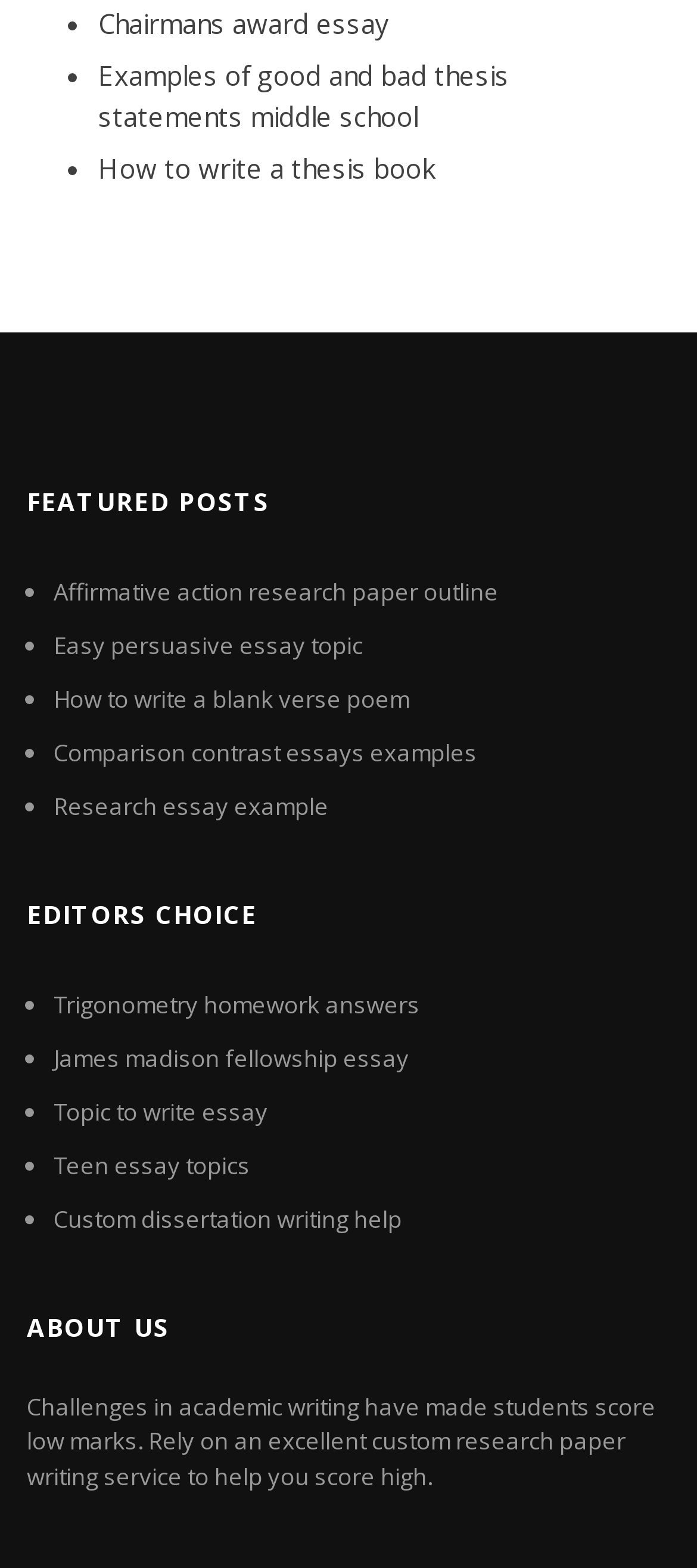Determine the bounding box coordinates of the clickable region to follow the instruction: "Learn about EDITORS CHOICE".

[0.038, 0.561, 0.962, 0.606]